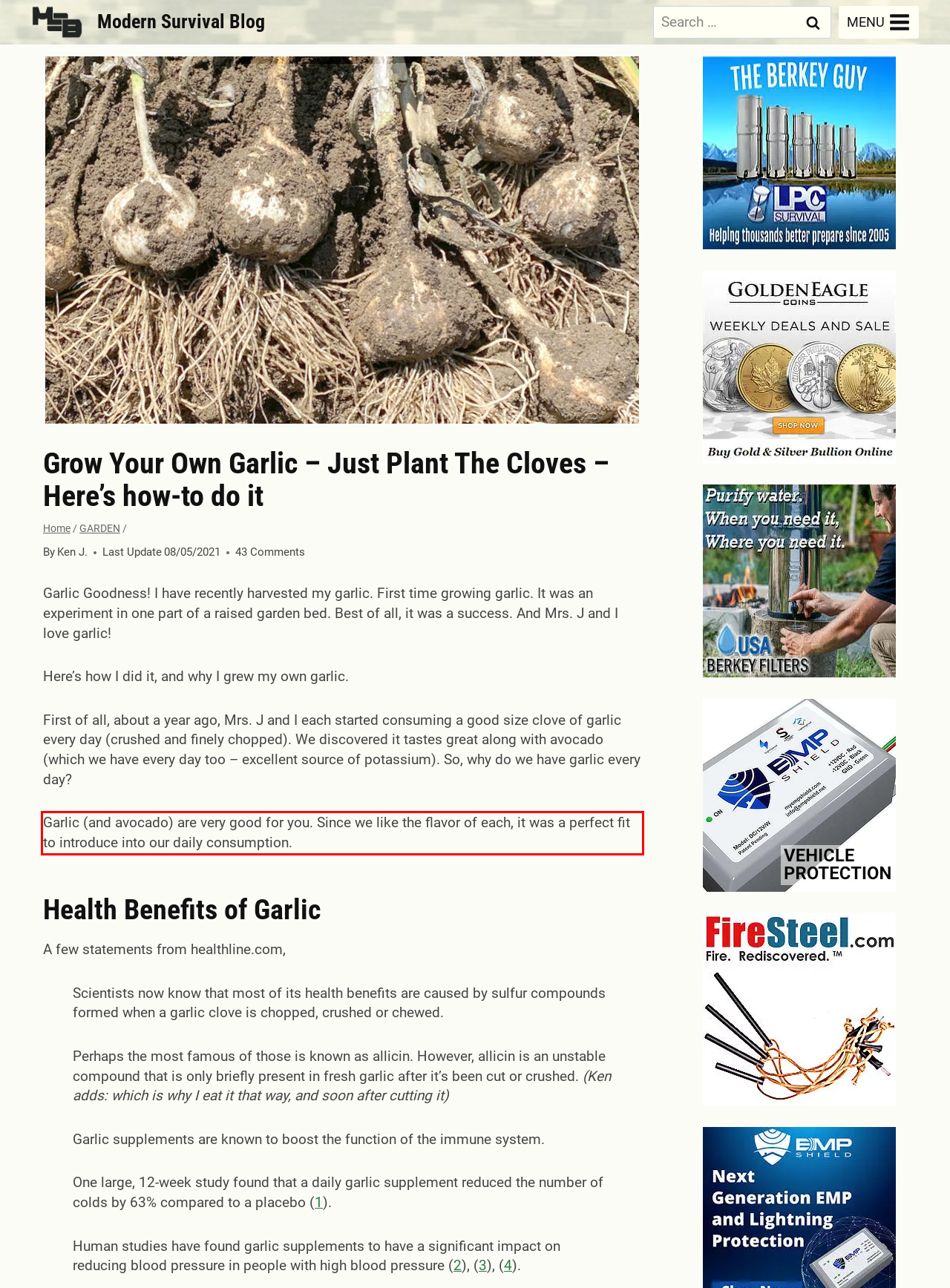Given the screenshot of the webpage, identify the red bounding box, and recognize the text content inside that red bounding box.

Garlic (and avocado) are very good for you. Since we like the flavor of each, it was a perfect fit to introduce into our daily consumption.